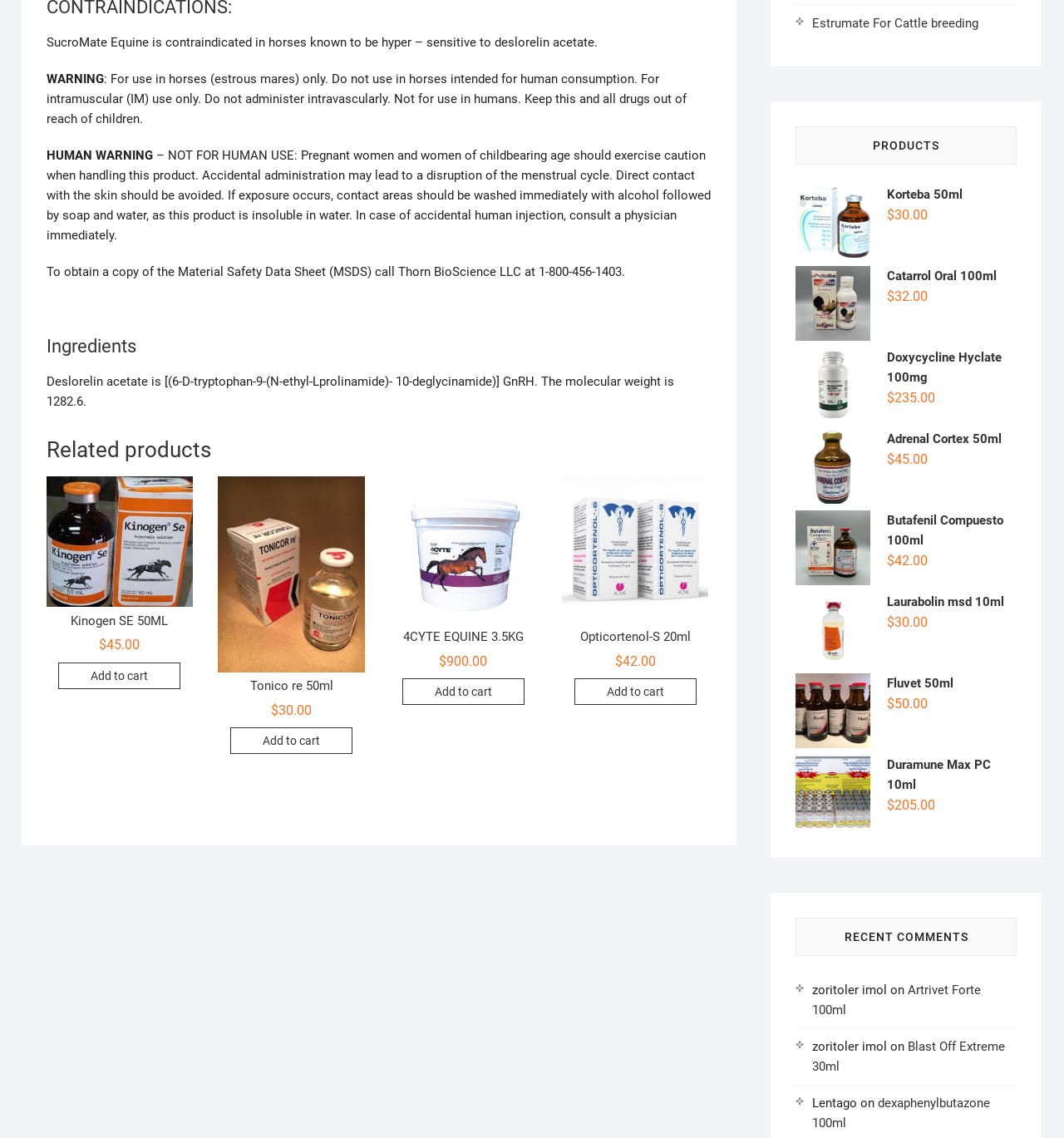Determine the bounding box coordinates for the clickable element required to fulfill the instruction: "Buy 'Opticortenol-S 20ml' online". Provide the coordinates as four float numbers between 0 and 1, i.e., [left, top, right, bottom].

[0.528, 0.419, 0.666, 0.593]